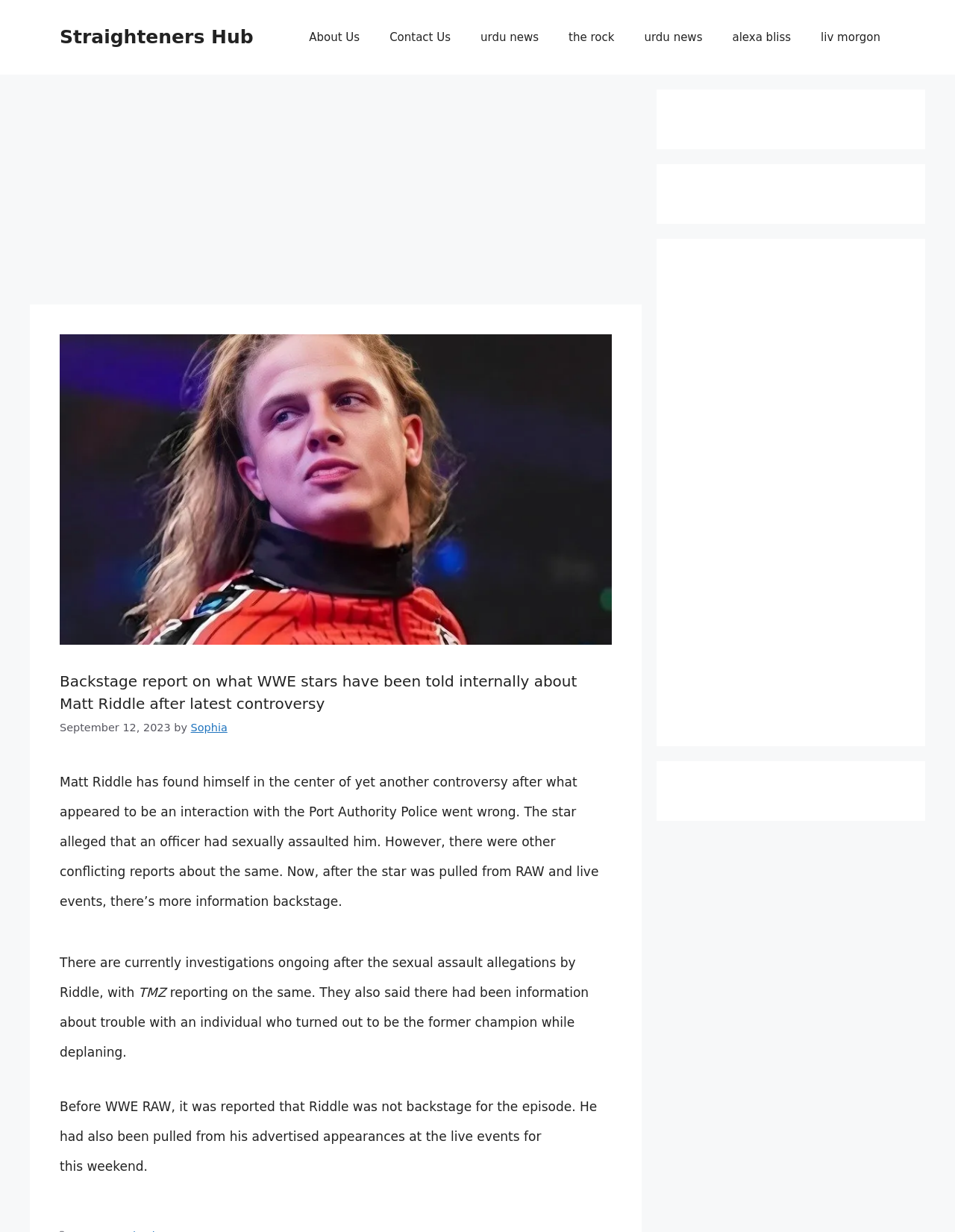Please answer the following question using a single word or phrase: 
What is the date of the article?

September 12, 2023